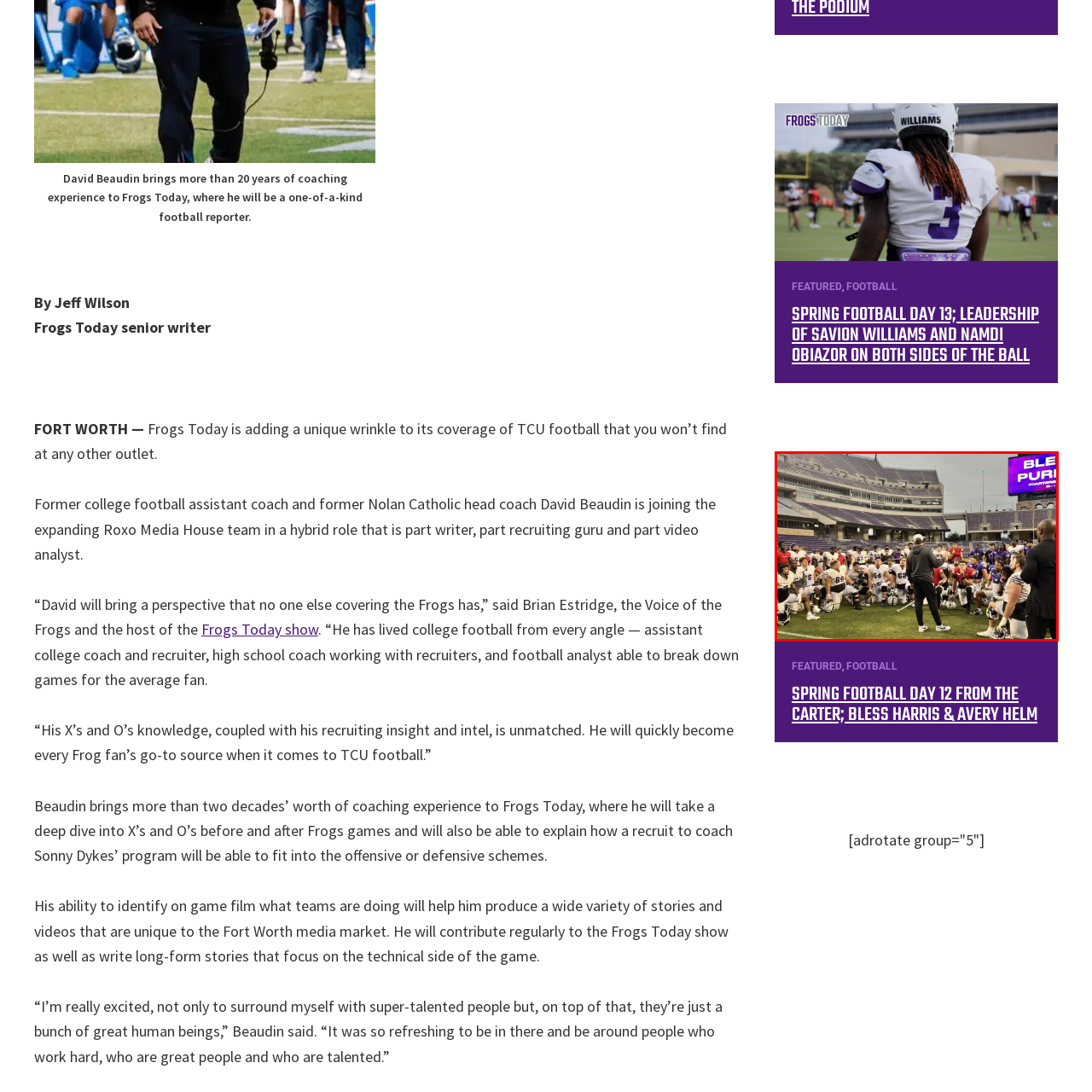Observe the image confined by the red frame and answer the question with a single word or phrase:
What is written on the display board?

BLEED PURPLE